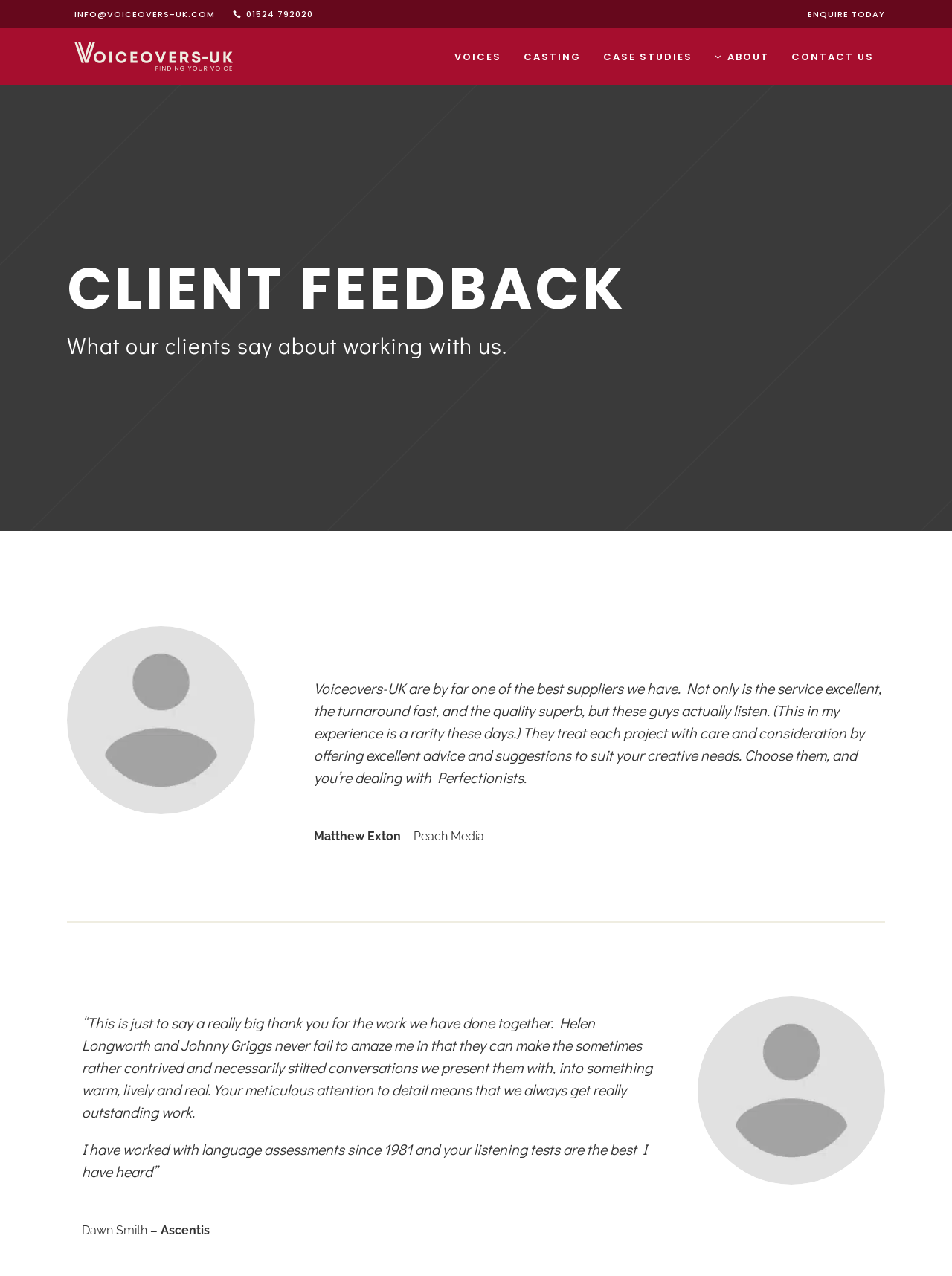Identify the bounding box coordinates of the specific part of the webpage to click to complete this instruction: "Click the 'INFO@VOICEOVERS-UK.COM' email link".

[0.078, 0.006, 0.226, 0.015]